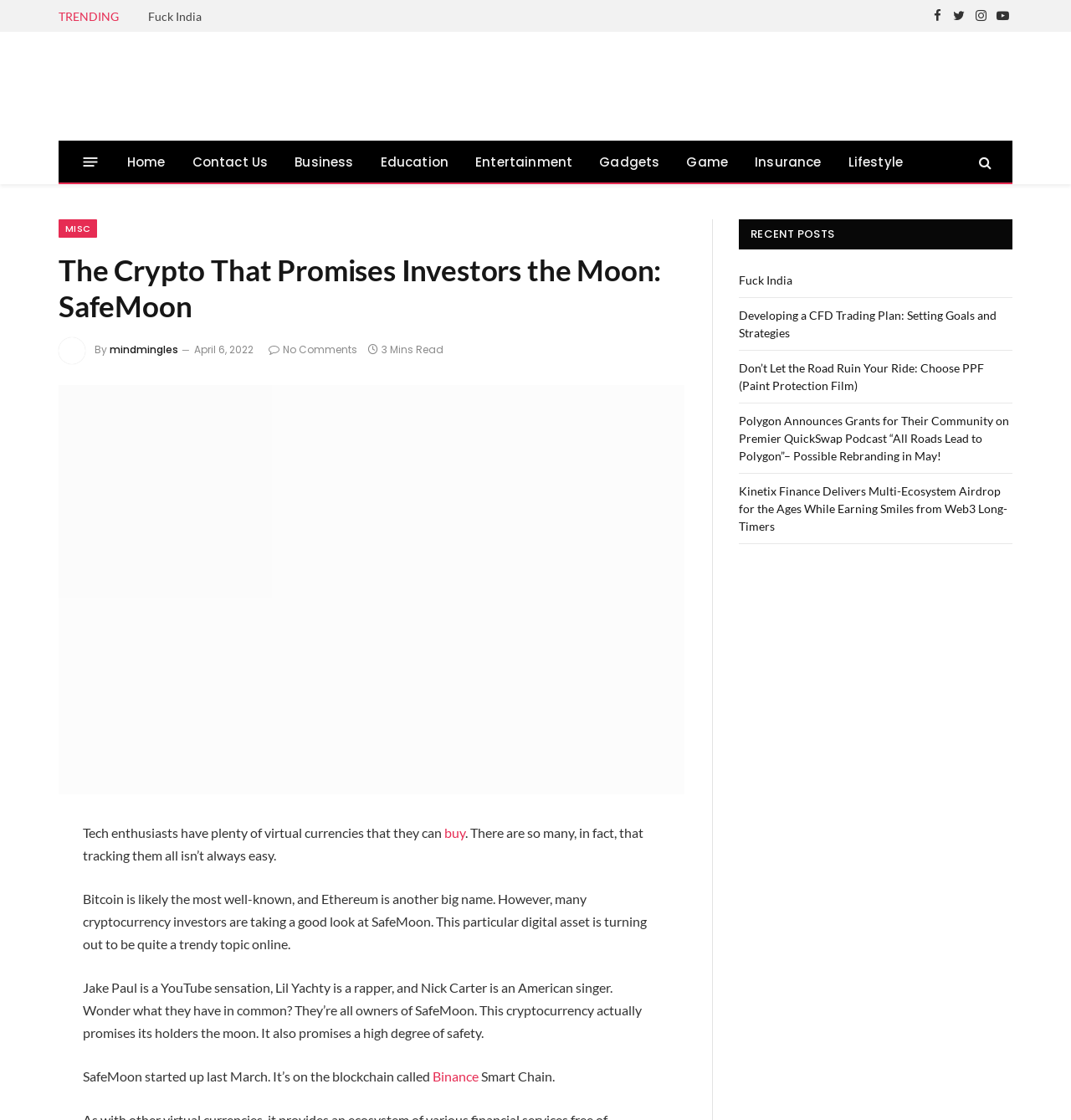How many minutes does it take to read the article?
Based on the visual details in the image, please answer the question thoroughly.

The article has a '3 Mins Read' label, indicating that it takes approximately 3 minutes to read the entire article.